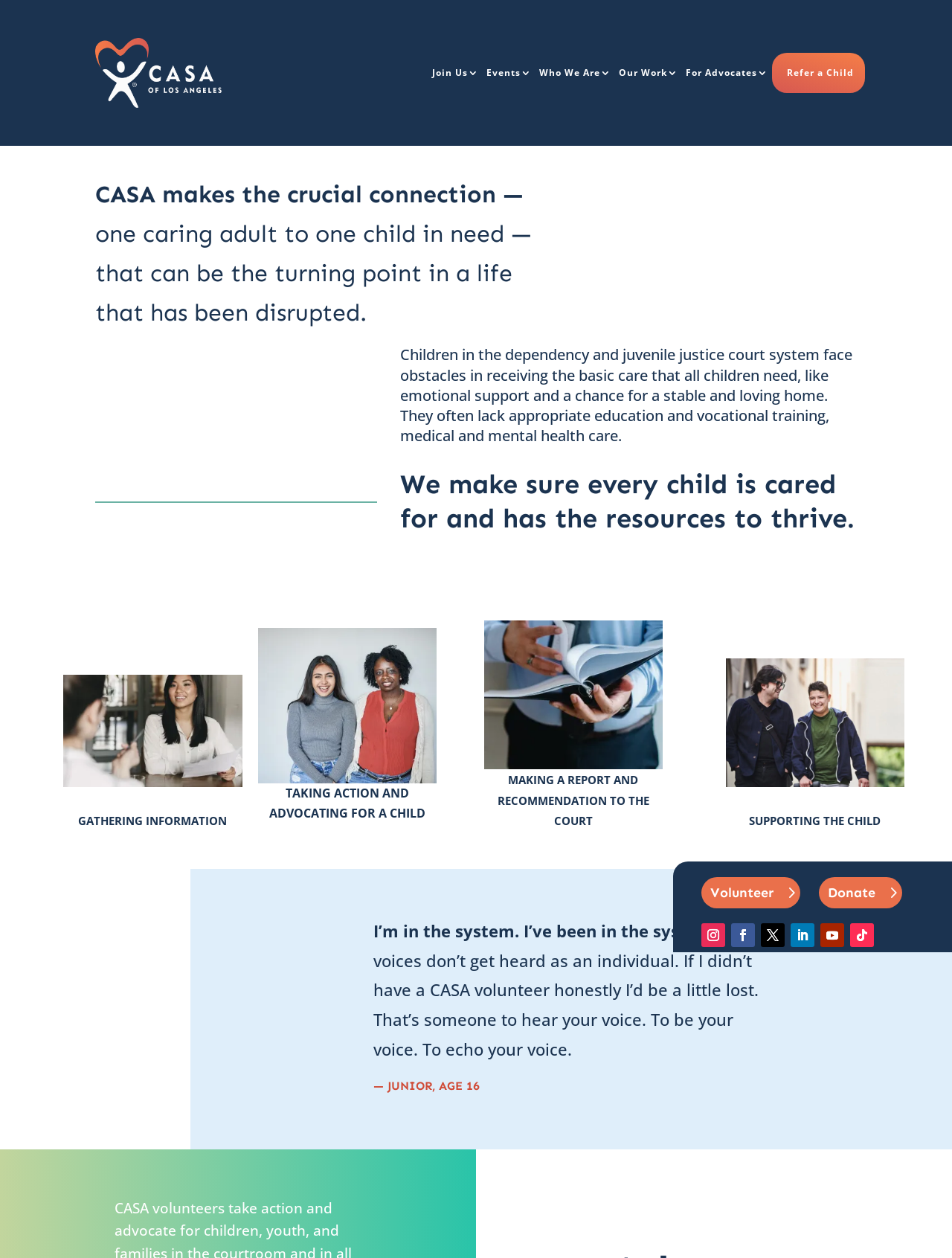What are the steps involved in CASA's work?
Answer with a single word or phrase by referring to the visual content.

Gathering info, taking action, making report